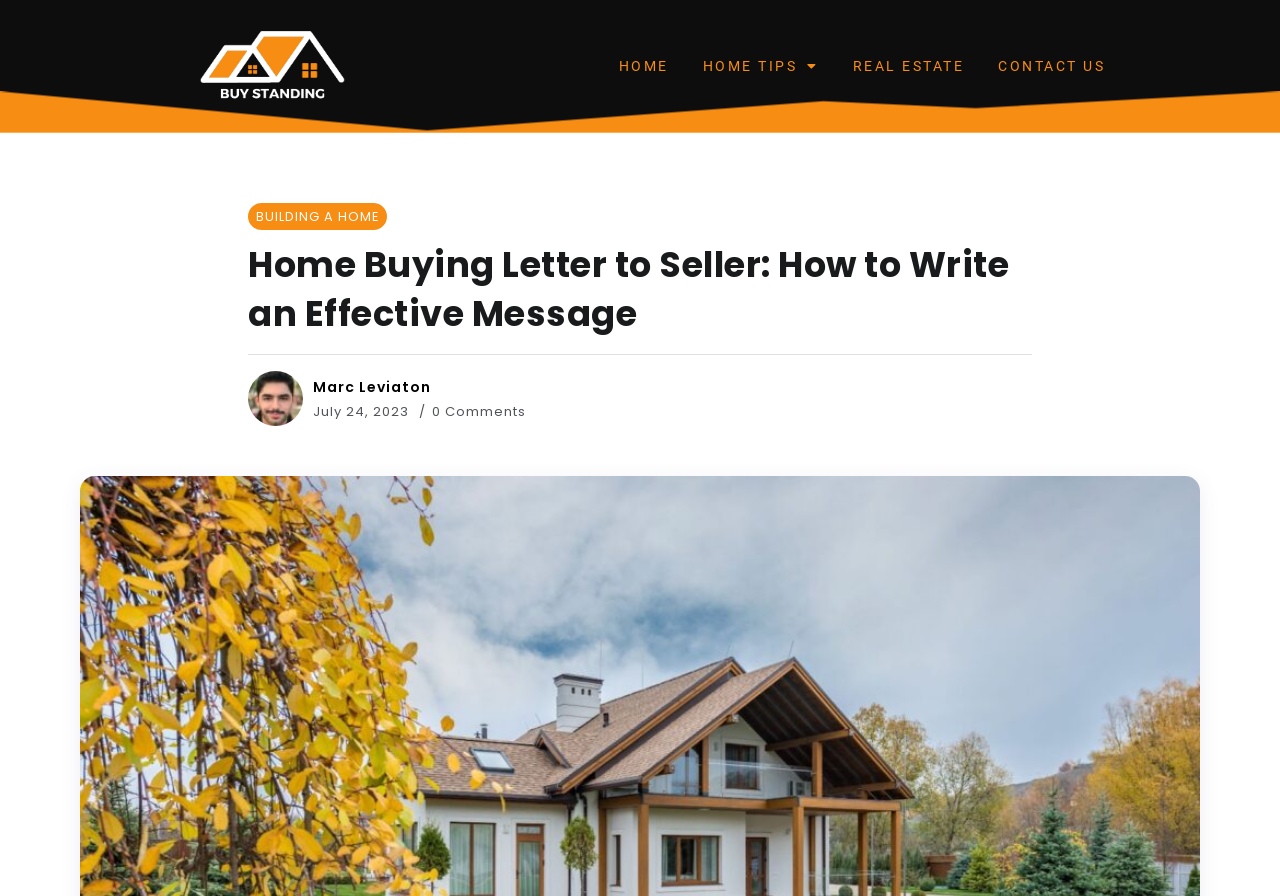Create an in-depth description of the webpage, covering main sections.

The webpage is about writing an effective home buying letter to a seller. At the top left, there is a link with no text. To the right of this link, there are four main navigation links: "HOME", "HOME TIPS" with a dropdown menu, "REAL ESTATE", and "CONTACT US". 

Below these navigation links, there is a secondary navigation link "BUILDING A HOME". The main title of the webpage, "Home Buying Letter to Seller: How to Write an Effective Message", is a heading that spans across the top section of the page. 

Underneath the main title, there is a link with no text, followed by the author's name, "Marc Leviaton", and the publication date, "July 24, 2023". To the right of the publication date, there is a link indicating "0 Comments".